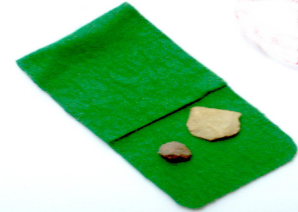What is the purpose of the green felt cloth?
Answer the question with a thorough and detailed explanation.

The caption states that the green felt cloth is 'neatly folded in half, creating a soft surface for displaying two distinct stones', implying that the cloth is used to showcase or present the stones in a visually appealing way.